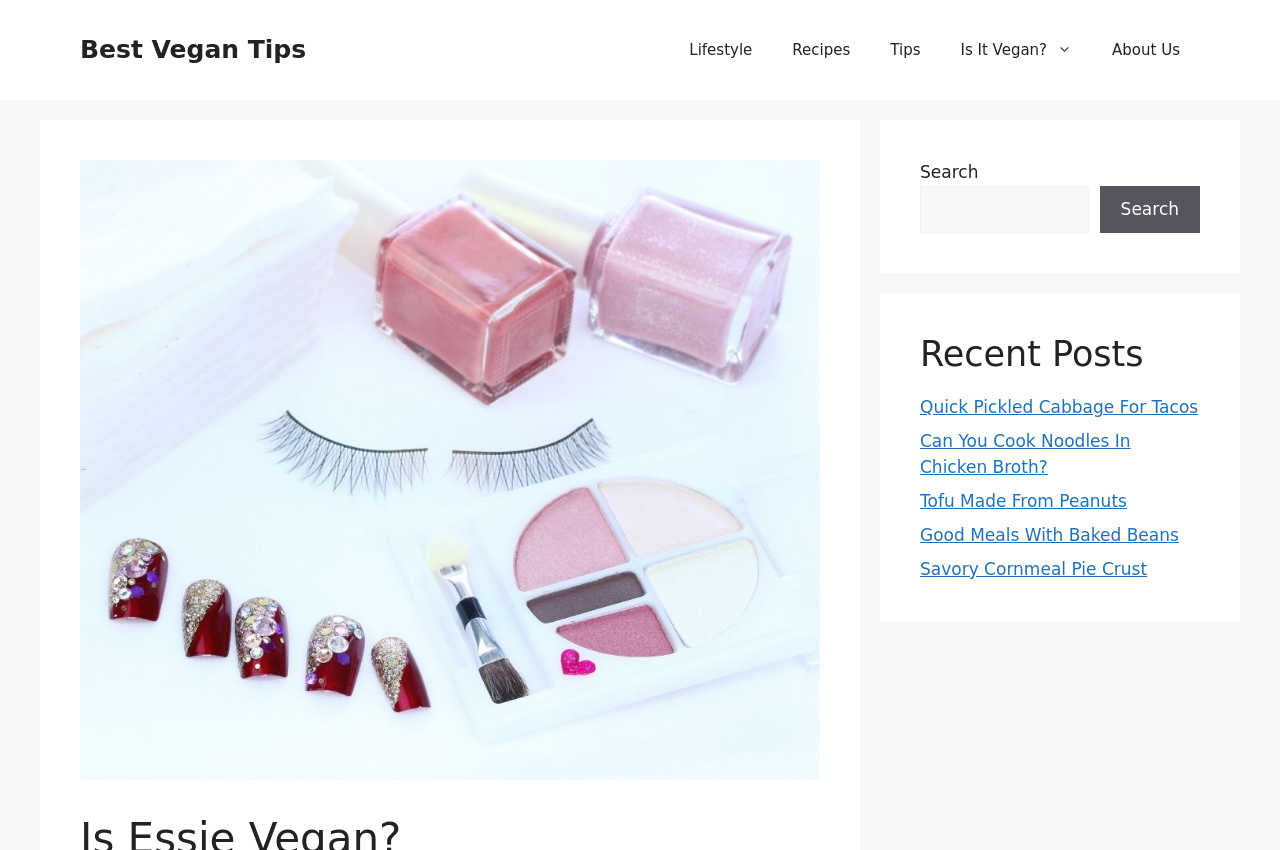Locate the bounding box of the UI element described by: "Is It Vegan?" in the given webpage screenshot.

[0.735, 0.024, 0.853, 0.094]